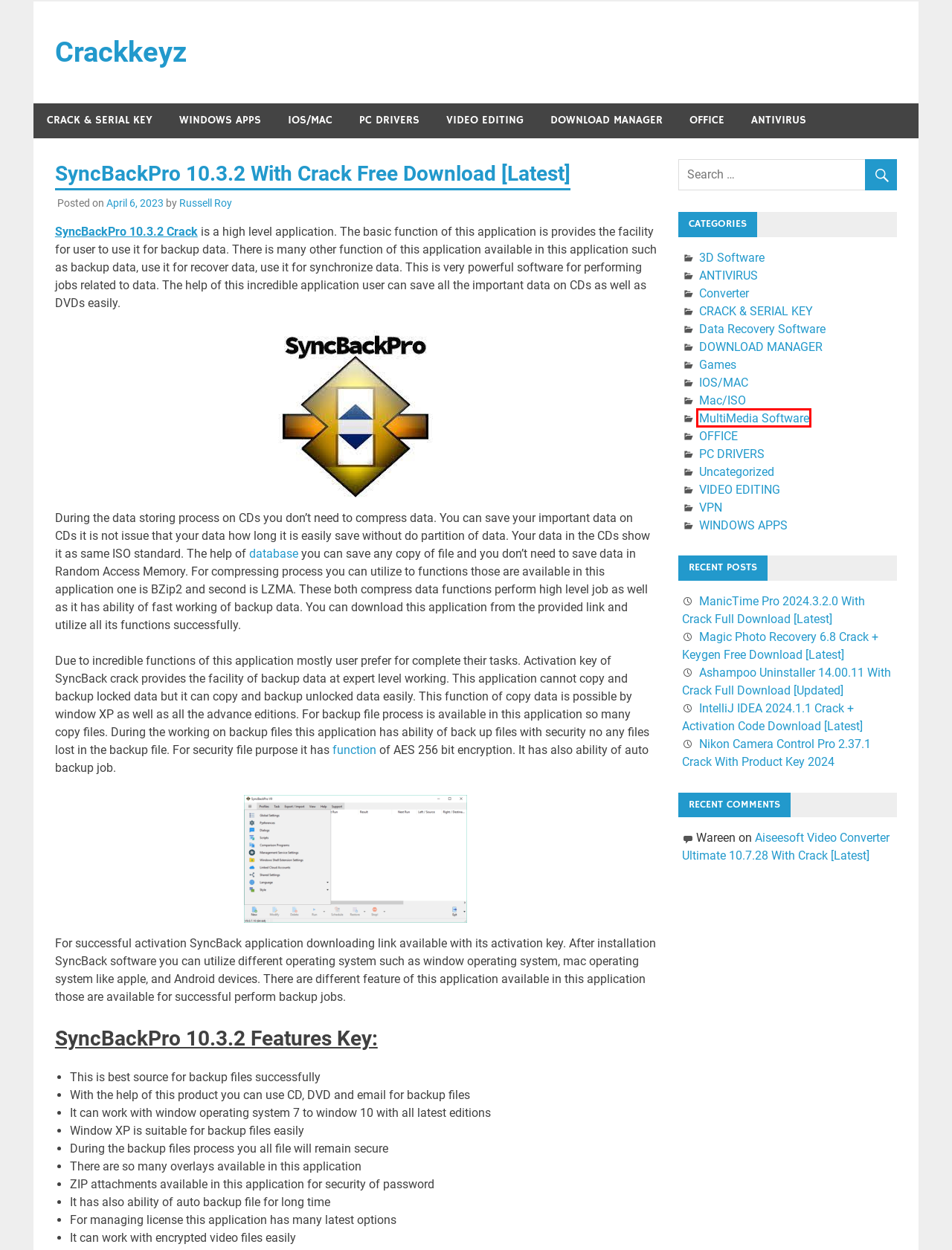You are looking at a screenshot of a webpage with a red bounding box around an element. Determine the best matching webpage description for the new webpage resulting from clicking the element in the red bounding box. Here are the descriptions:
A. ANTIVIRUS Archives » Crackkeyz
B. PC DRIVERS Archives » Crackkeyz
C. Crackkeyz » Get Best Crack Software With Activation Keys
D. VIDEO EDITING Archives » Crackkeyz
E. Data Recovery Software Archives » Crackkeyz
F. ManicTime Pro 2024.3.2.0 With Crack Full Download [Latest] » Crackkeyz
G. MultiMedia Software Archives » Crackkeyz
H. Mac/ISO Archives » Crackkeyz

G